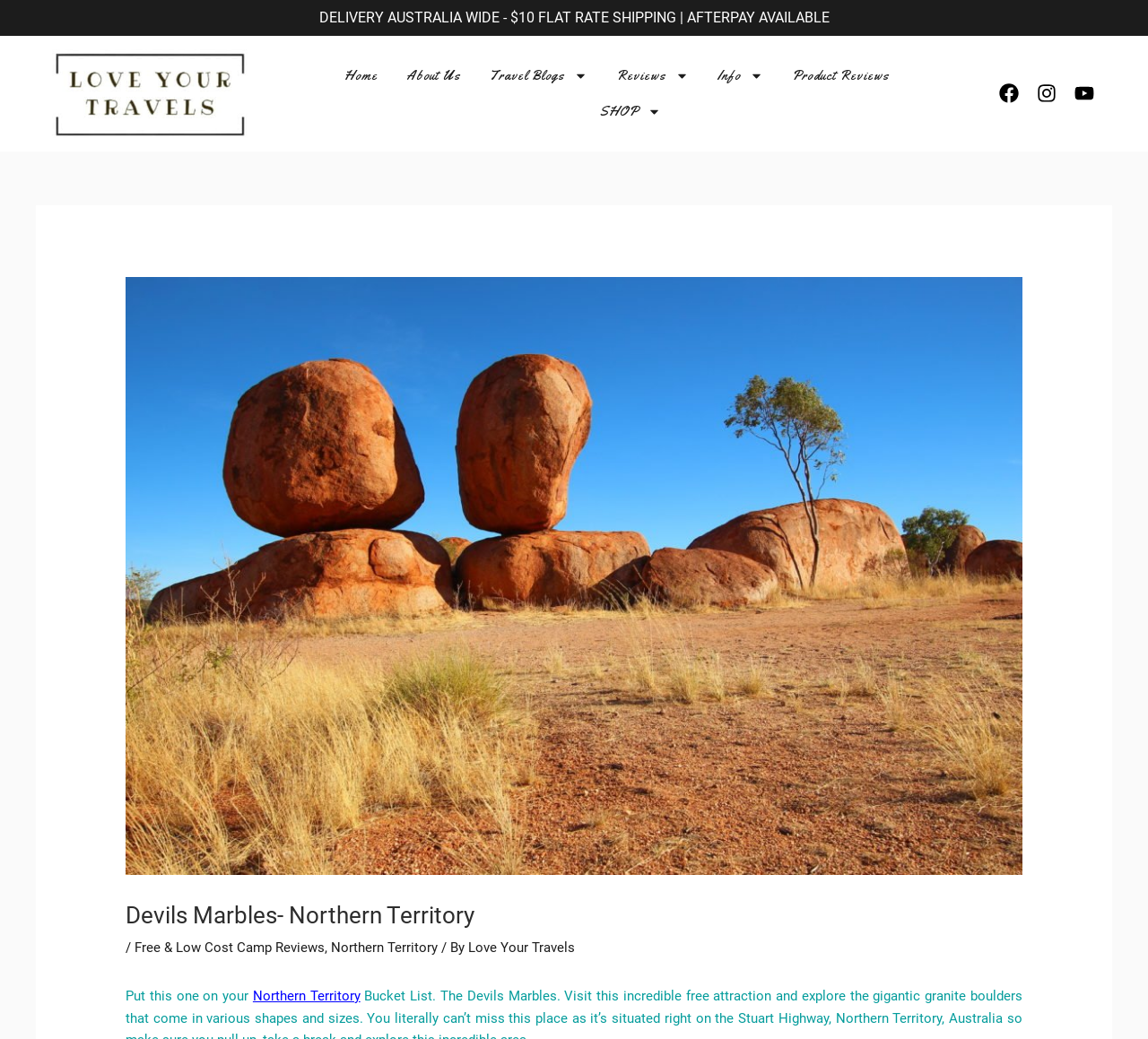Determine the bounding box coordinates of the UI element described by: "Love Your Travels".

[0.408, 0.904, 0.501, 0.92]